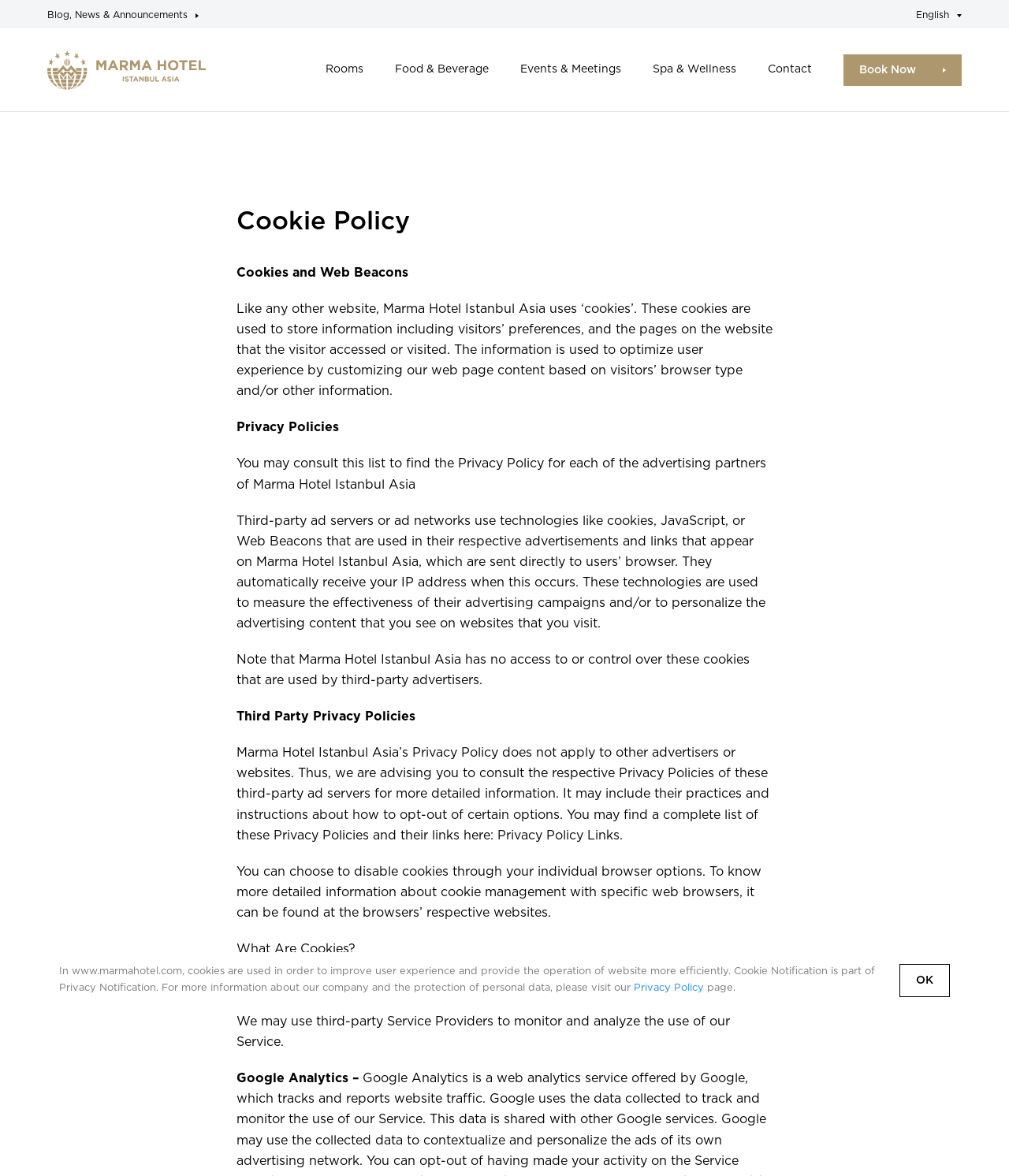Provide a comprehensive caption for the webpage.

The webpage is about Marma Hotel Istanbul Asia's cookie policy. At the top left, there is a logo of Marma Hotel Istanbul Asia, accompanied by a navigation menu with links to "Blog, News & Announcements", "Rooms", "Food & Beverage", "Events & Meetings", "Spa & Wellness", and "Contact". On the top right, there is a language selection link "English" and a "Book Now" button.

Below the navigation menu, there is a large section dedicated to the cookie policy. The title "Cookie Policy" is prominently displayed, followed by a series of paragraphs explaining how the hotel uses cookies, including storing information about visitors' preferences and browser type. The text also discusses third-party ad servers and their use of cookies, as well as the hotel's privacy policy and how it does not apply to other advertisers or websites.

There are several subheadings within the cookie policy section, including "Cookies and Web Beacons", "Privacy Policies", "Third-party ad servers or ad networks", "Third Party Privacy Policies", "What Are Cookies?", and "Analytics". The text is dense and informative, providing detailed information about the hotel's use of cookies and how users can manage their cookie settings.

At the bottom of the page, there is a notification about the use of cookies on the website, with a link to the hotel's privacy policy and a button to accept the cookie policy.